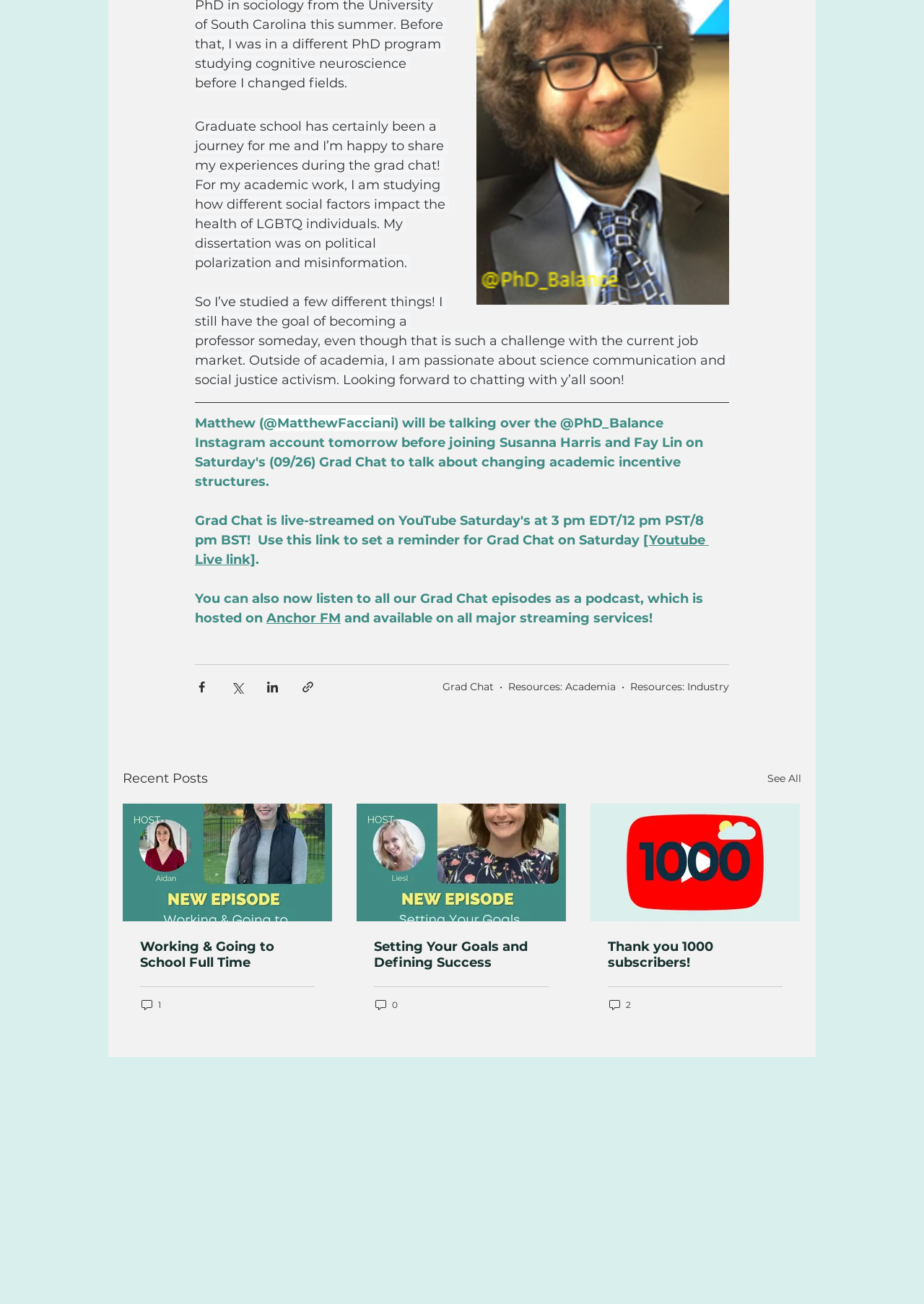Determine the bounding box for the HTML element described here: "0". The coordinates should be given as [left, top, right, bottom] with each number being a float between 0 and 1.

[0.405, 0.765, 0.432, 0.776]